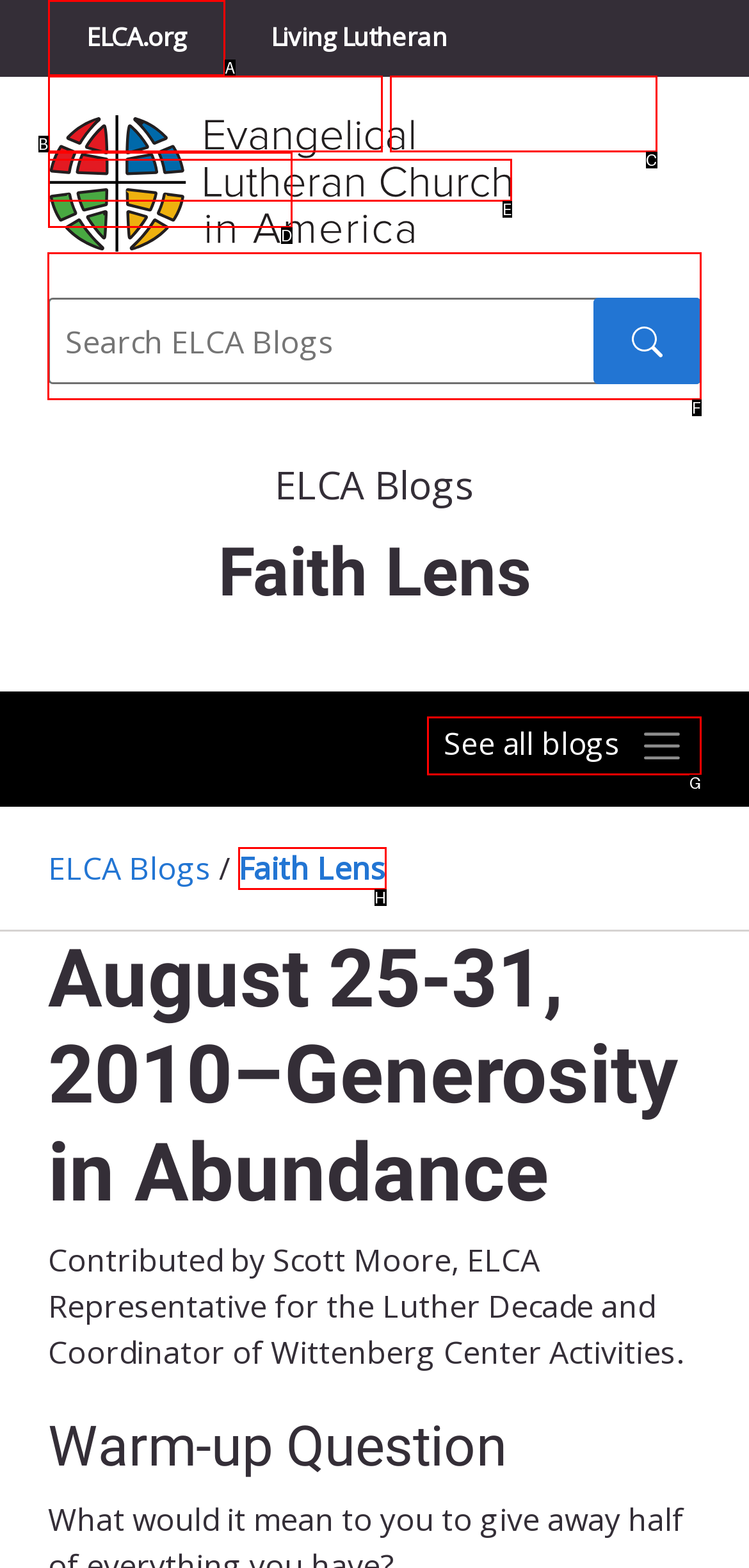Tell me which letter I should select to achieve the following goal: Search for a topic
Answer with the corresponding letter from the provided options directly.

F